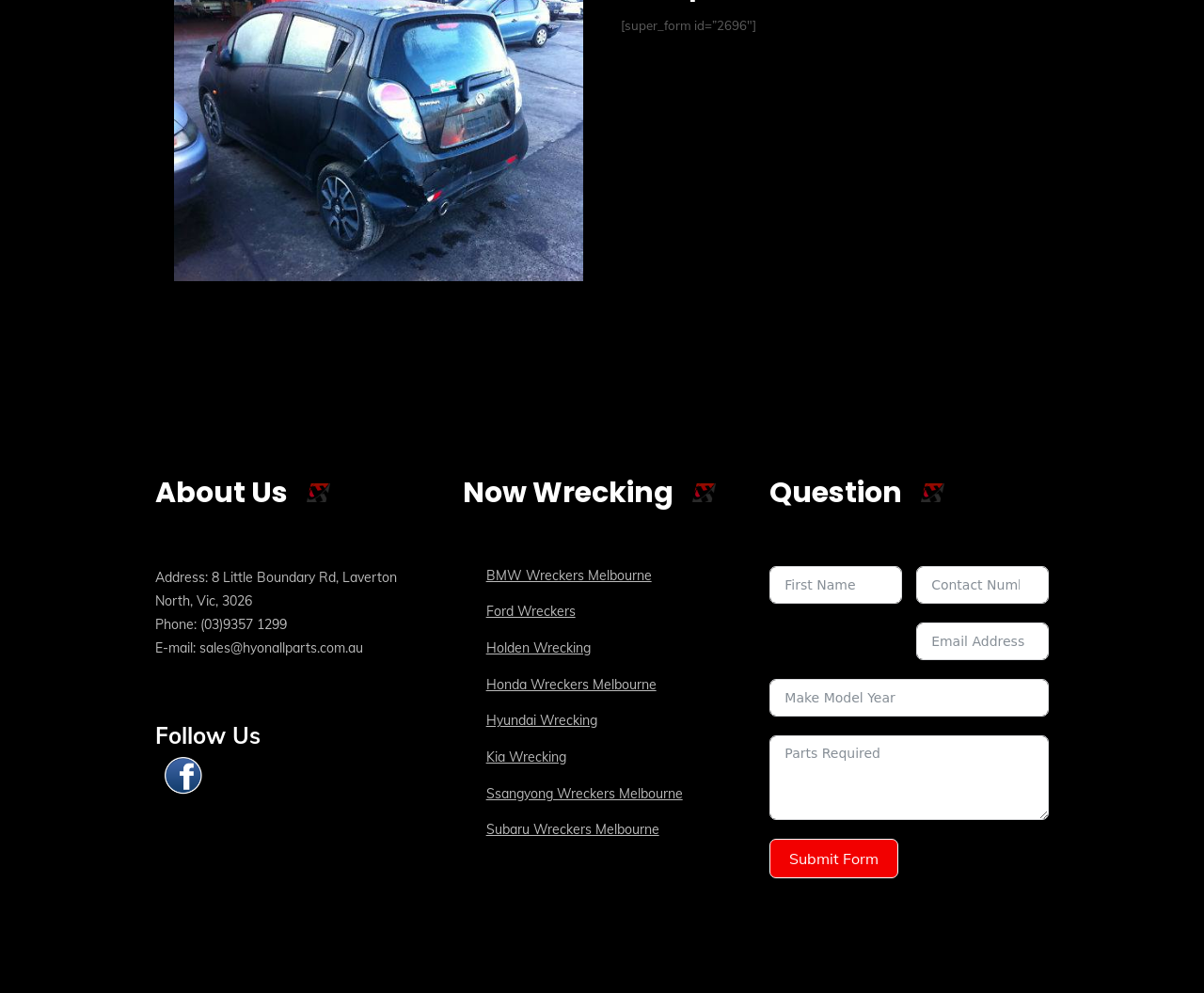Identify the bounding box for the UI element specified in this description: "name="subject" placeholder="Make Model Year"". The coordinates must be four float numbers between 0 and 1, formatted as [left, top, right, bottom].

[0.639, 0.683, 0.871, 0.721]